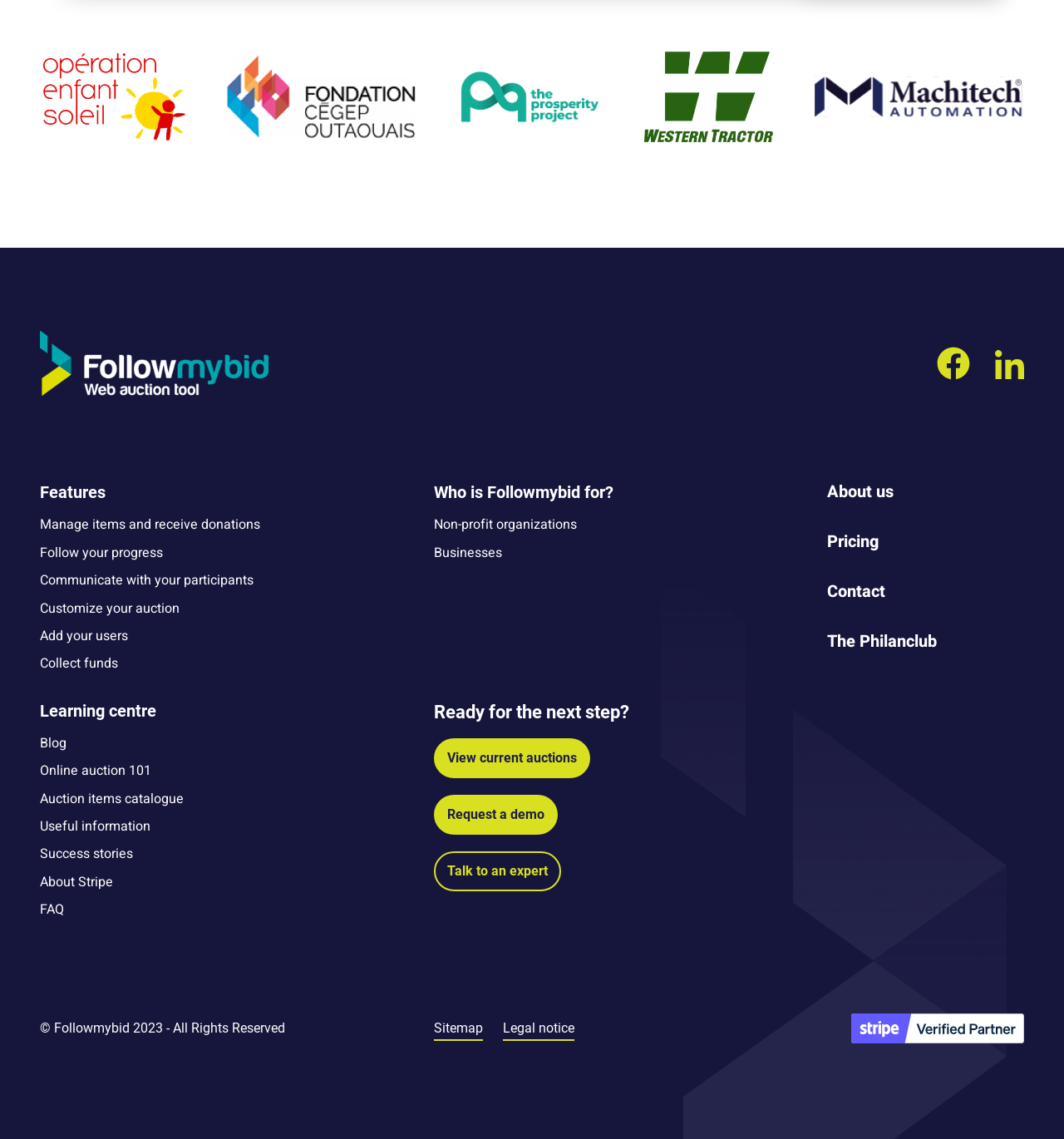Find the bounding box coordinates of the element to click in order to complete the given instruction: "Follow Followmybid on Facebook."

[0.88, 0.305, 0.912, 0.334]